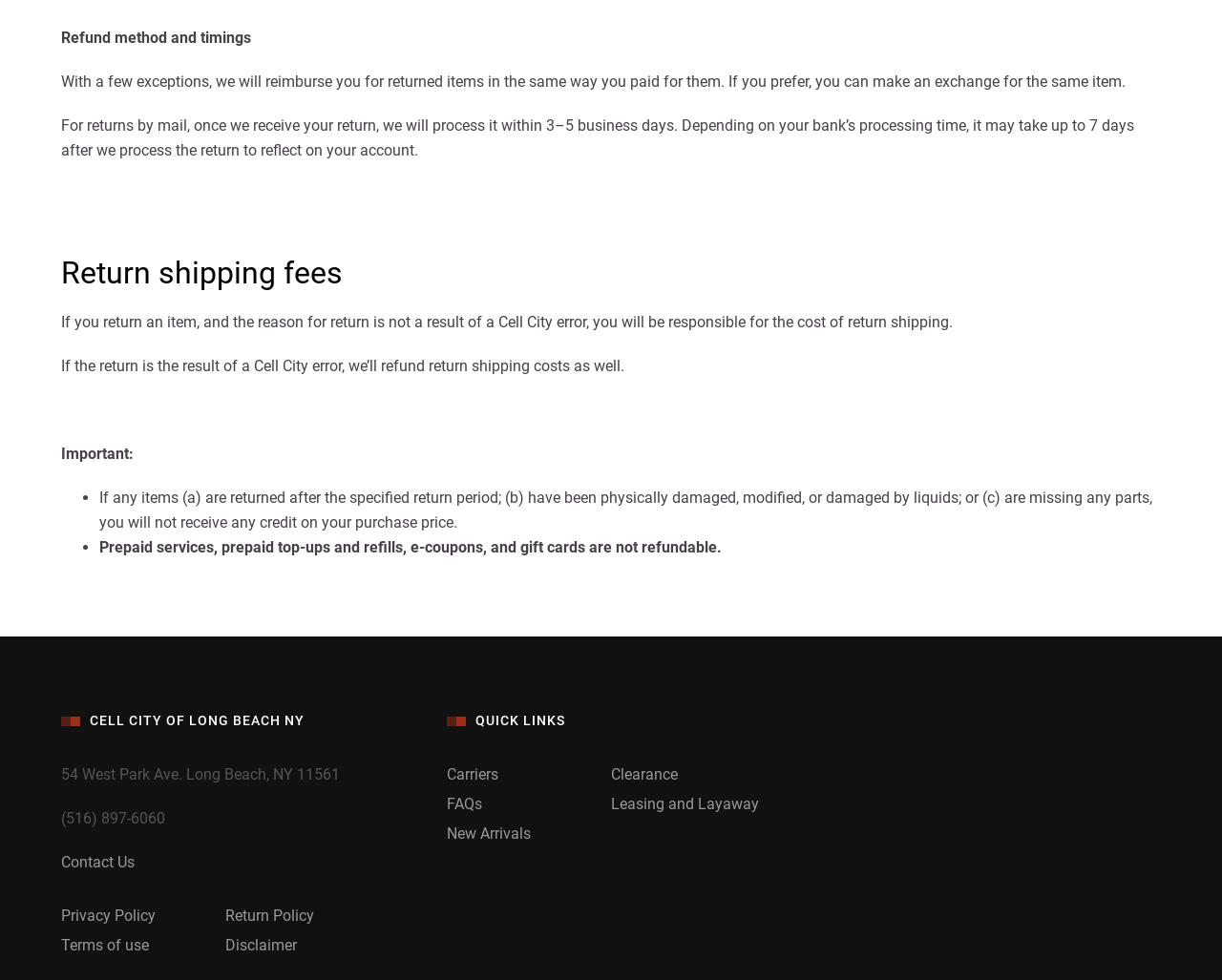Please answer the following question as detailed as possible based on the image: 
What types of items are not refundable?

The webpage states, 'Prepaid services, prepaid top-ups and refills, e-coupons, and gift cards are not refundable.' This indicates that these specific types of items are not eligible for refunds.